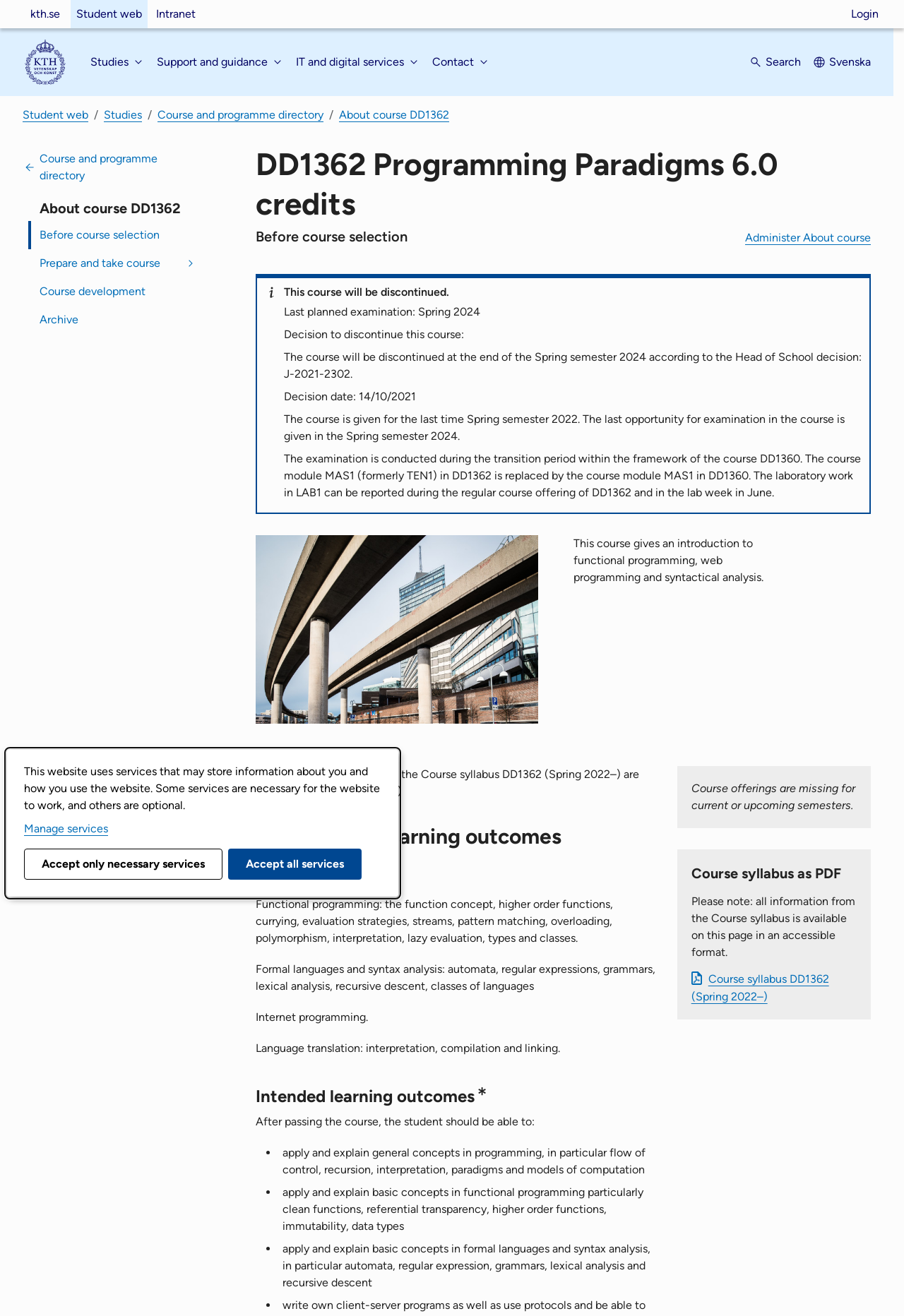Generate a comprehensive description of the webpage.

The webpage is about a course information page for DD1362 at KTH. At the top, there is a navigation menu with links to "Websites", "Student web", and "Intranet". On the right side, there is a login link. Below the navigation menu, there is a figure with an image that links to KTH's start page.

The main content of the page is divided into several sections. The first section is a breadcrumbs navigation menu that shows the path to the current page, with links to "Student web", "Studies", "Course and programme directory", and "About course DD1362". Below the breadcrumbs, there is a heading that reads "About course DD1362".

The next section is a menu with links to different parts of the course, including "Before course selection", "Prepare and take course", "Course development", and "Archive". Below the menu, there is a header that reads "DD1362 Programming Paradigms 6.0 credits Before course selection".

The main content of the page is an alert box that informs users that the course will be discontinued. The alert box contains several paragraphs of text that explain the decision to discontinue the course, including the last planned examination date and the decision date. There is also a link to administer the course.

Below the alert box, there is a section that introduces the course, which gives an introduction to functional programming, web programming, and syntactical analysis. There is also a notice that course offerings are missing for current or upcoming semesters.

The next section is about the course syllabus, which is available as a PDF. There is a heading that reads "Course syllabus as PDF", and a link to download the syllabus. Below the link, there is a notice that all information from the course syllabus is available on the page in an accessible format.

The rest of the page is dedicated to the course contents and learning outcomes, which are retrieved from the course syllabus. The contents include functional programming, formal languages and syntax analysis, and internet programming. The learning outcomes are listed in bullet points, including the ability to apply and explain general concepts in programming, functional programming, and formal languages and syntax analysis.

At the bottom of the page, there is a dialog box that informs users about the website's use of services that may store information about them and how they use the website. The dialog box has links to manage services and buttons to accept only necessary services or all services.